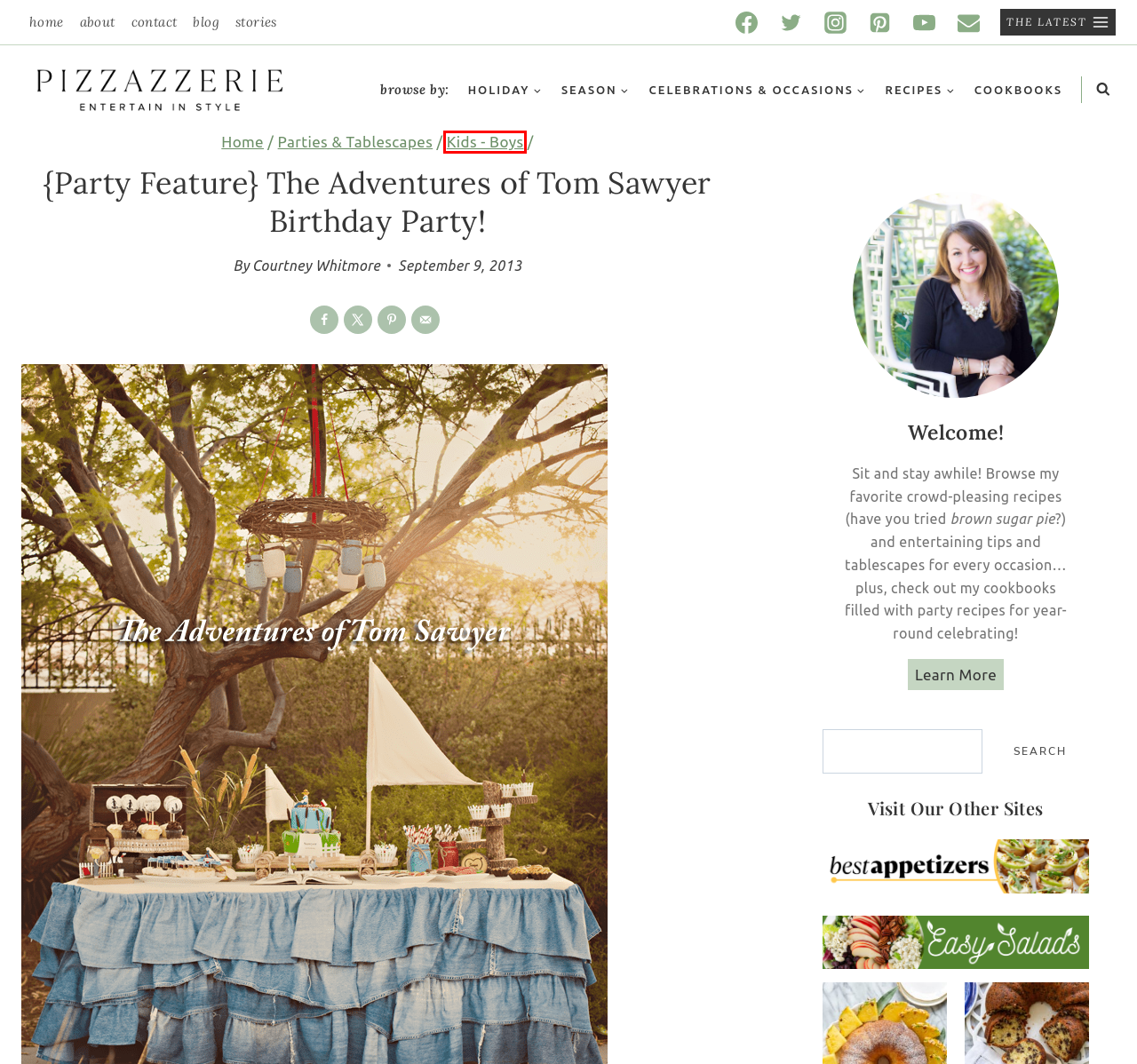Given a webpage screenshot with a UI element marked by a red bounding box, choose the description that best corresponds to the new webpage that will appear after clicking the element. The candidates are:
A. Flodesk | Design emails people love to get.
B. Home - Pizzazzerie
C. Stories Archive - Pizzazzerie
D. Kids - Boys Archives - Pizzazzerie
E. About - Pizzazzerie
F. Parties & Tablescapes Archives - Pizzazzerie
G. Book Shop - Pizzazzerie
H. Blog - Pizzazzerie | Entertain In Style

D